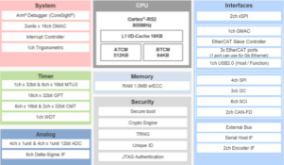What type of architecture is the Renesas RZ/T2L microprocessor based on?
Please provide a full and detailed response to the question.

The specification overview highlights that the Renesas RZ/T2L microprocessor is based on the Arm Cortex-R52 architecture, which is a key feature of this cost-optimized single-core device.